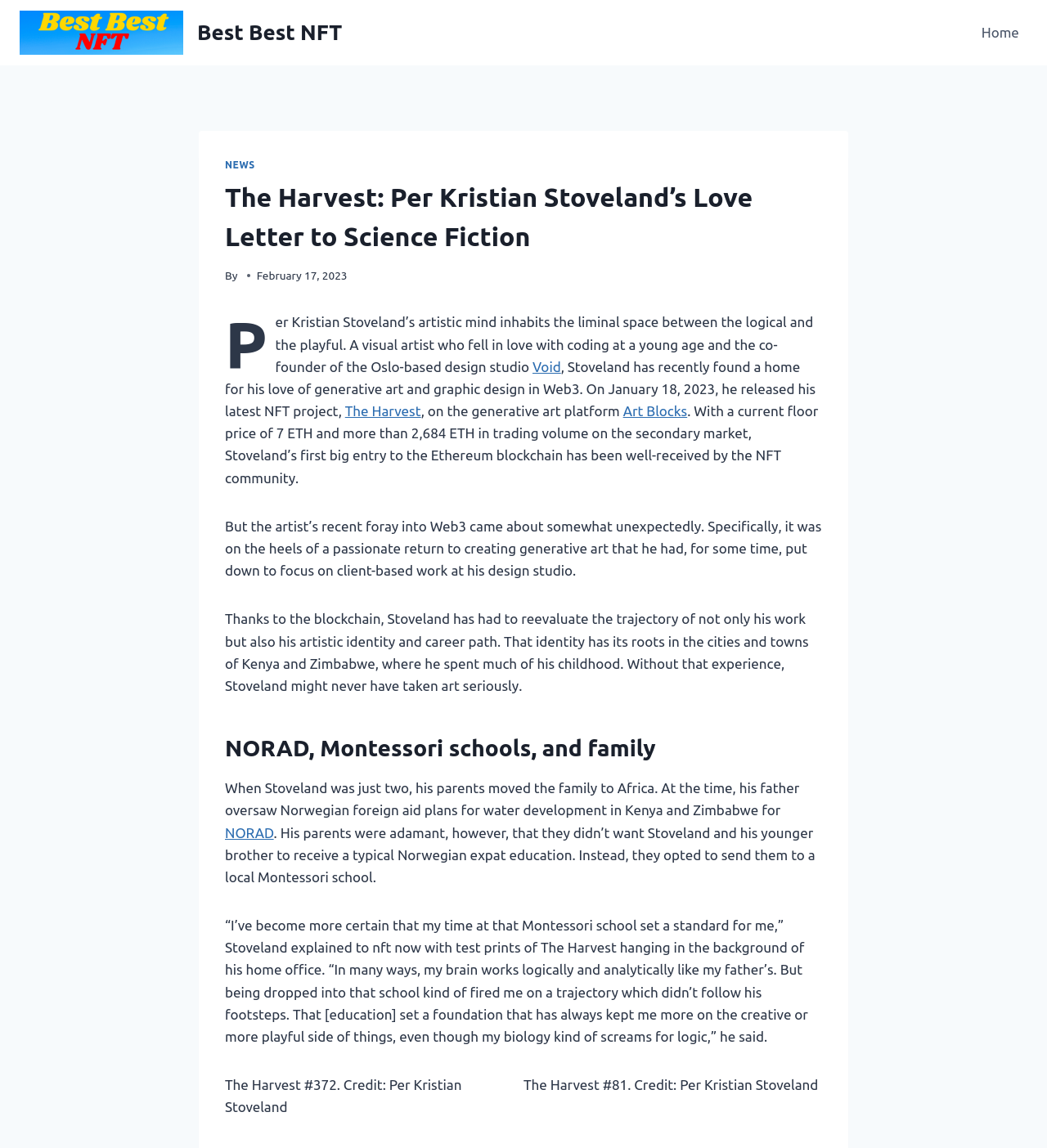Generate a thorough explanation of the webpage's elements.

The webpage is about Per Kristian Stoveland, a visual artist who combines logic and playfulness in his work. At the top, there is a navigation bar with a link to "Home" on the right side. Below the navigation bar, there is a header section with a title "The Harvest: Per Kristian Stoveland’s Love Letter to Science Fiction" and a link to "NEWS" on the left side. 

The main content of the webpage is divided into several sections. The first section starts with a brief introduction to Stoveland, describing him as a visual artist who fell in love with coding at a young age and co-founded a design studio in Oslo. There are also links to "Void" and "The Harvest" in this section. 

The next section talks about Stoveland's latest NFT project, "The Harvest", which was released on January 18, 2023, on the generative art platform "Art Blocks". The project has been well-received by the NFT community, with a current floor price of 7 ETH and over 2,684 ETH in trading volume on the secondary market.

The following sections delve into Stoveland's background, including his childhood in Kenya and Zimbabwe, where he attended a Montessori school. This experience had a significant impact on his artistic identity and career path. There are also quotes from Stoveland himself, discussing how his education set him on a creative trajectory.

At the bottom of the page, there are two images of Stoveland's artwork, "The Harvest #372" and "The Harvest #81", with credits to the artist.